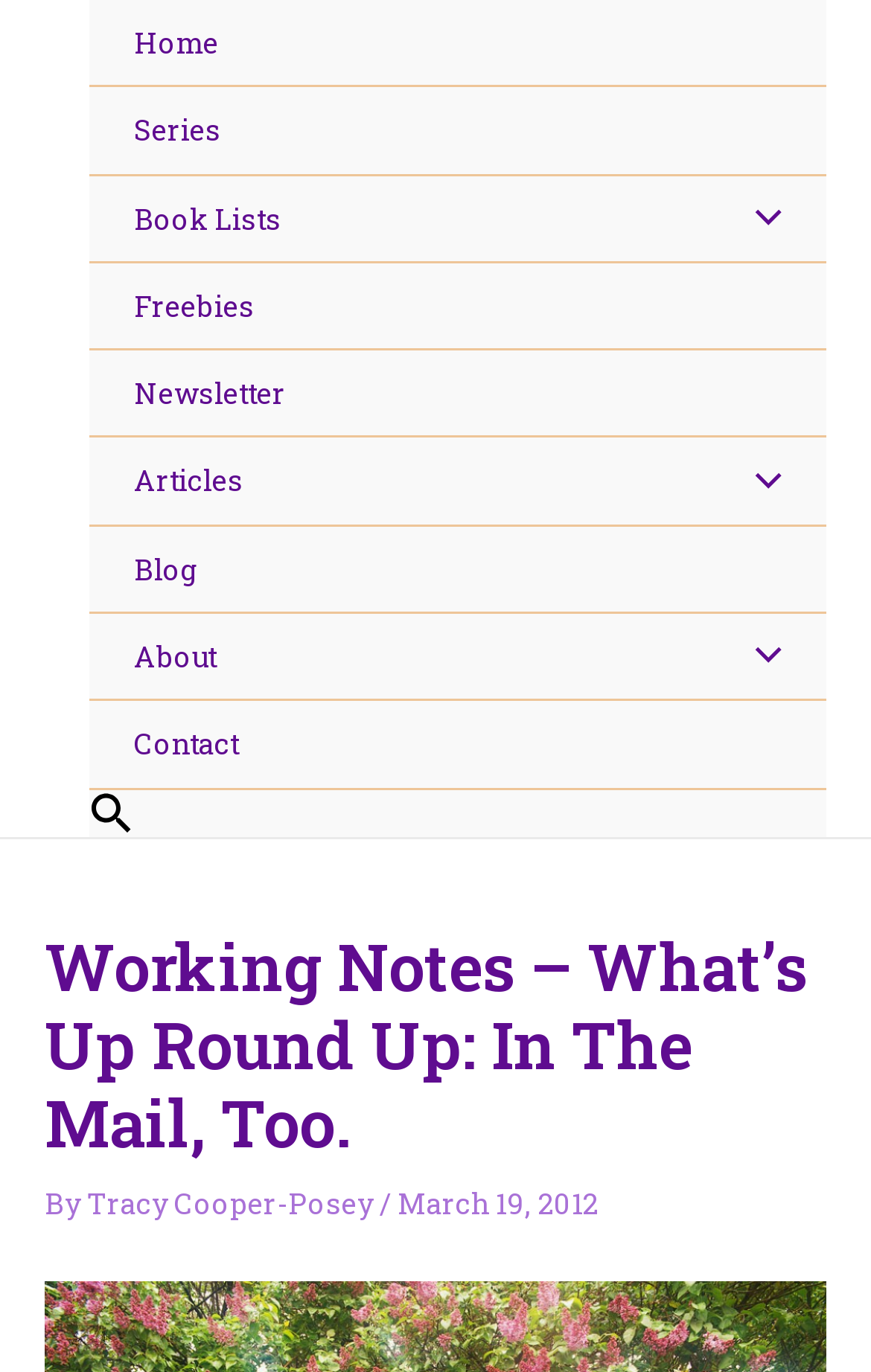Please identify the bounding box coordinates of the element's region that needs to be clicked to fulfill the following instruction: "view series". The bounding box coordinates should consist of four float numbers between 0 and 1, i.e., [left, top, right, bottom].

[0.103, 0.064, 0.949, 0.128]